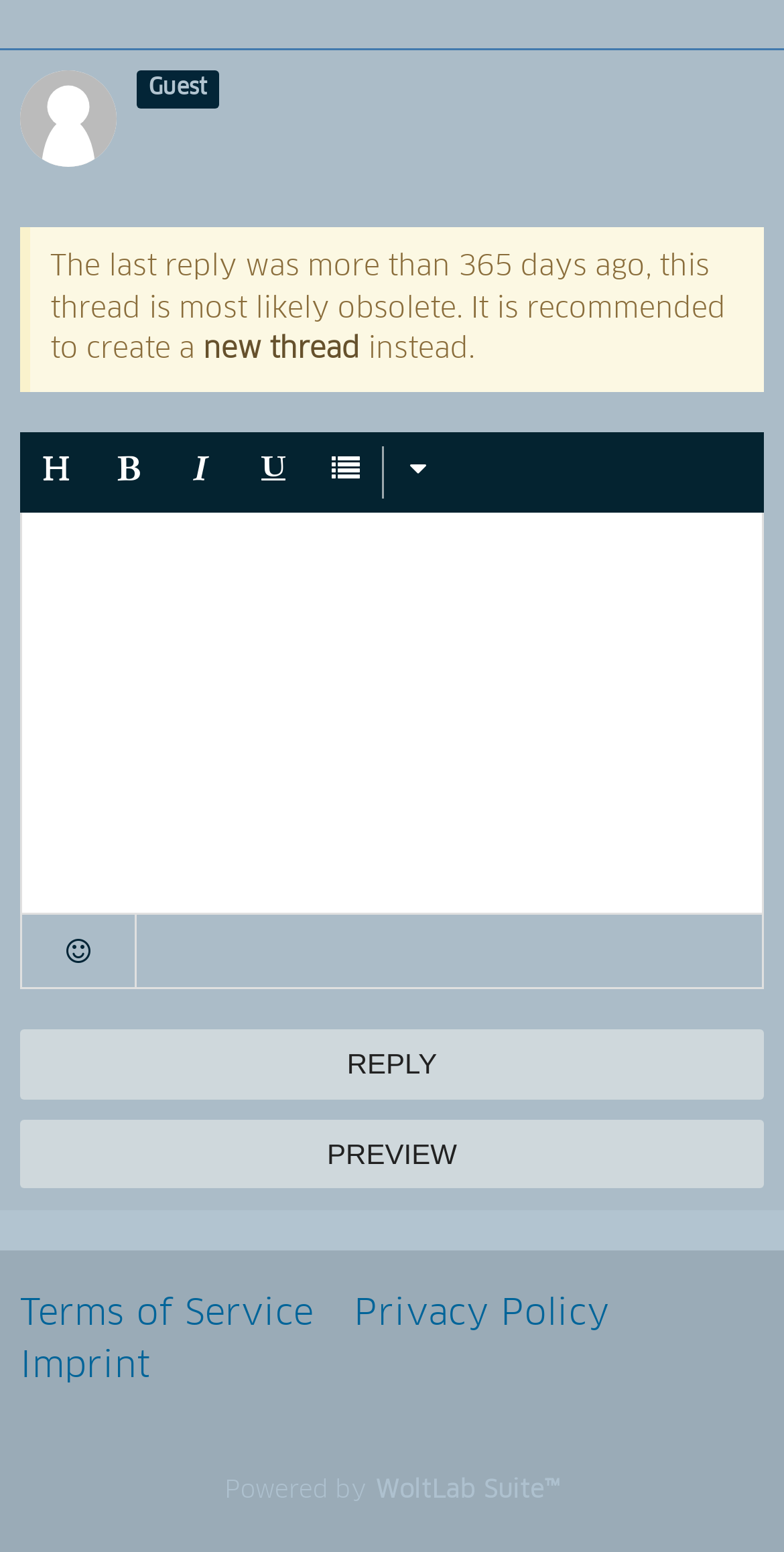Use a single word or phrase to answer this question: 
How many buttons are in the toolbar?

5